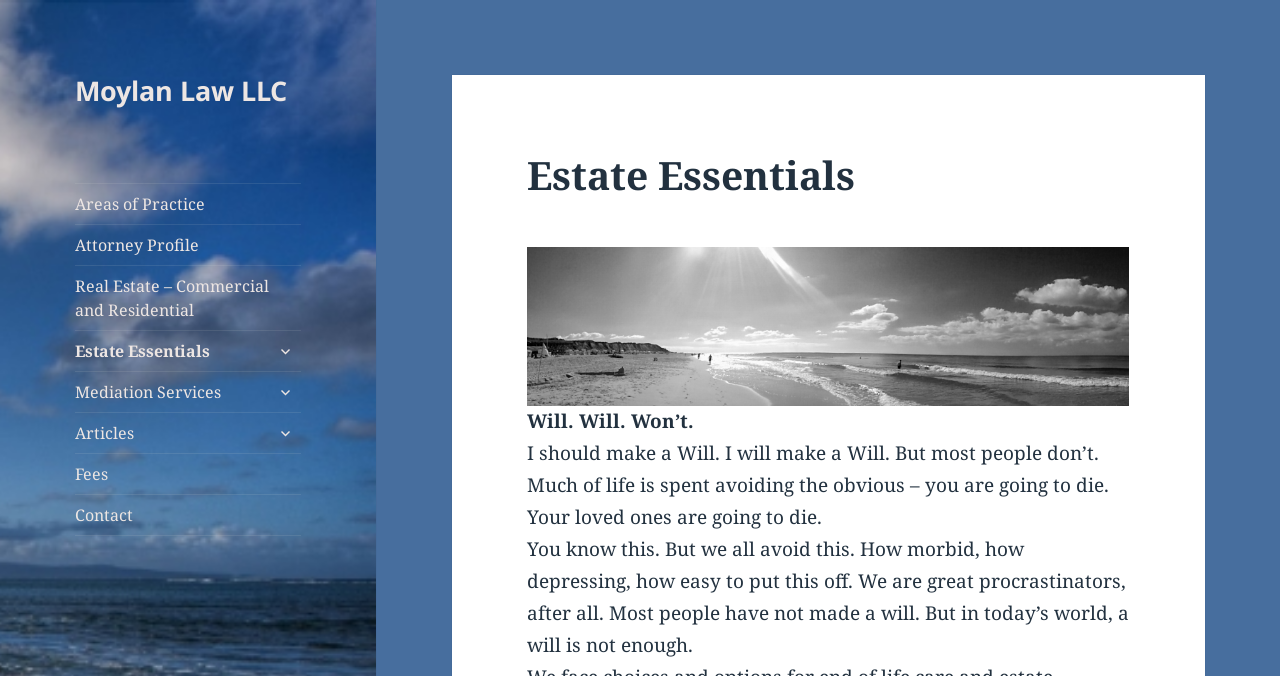Locate the bounding box coordinates of the area you need to click to fulfill this instruction: 'Click on Moylan Law LLC'. The coordinates must be in the form of four float numbers ranging from 0 to 1: [left, top, right, bottom].

[0.059, 0.107, 0.224, 0.162]